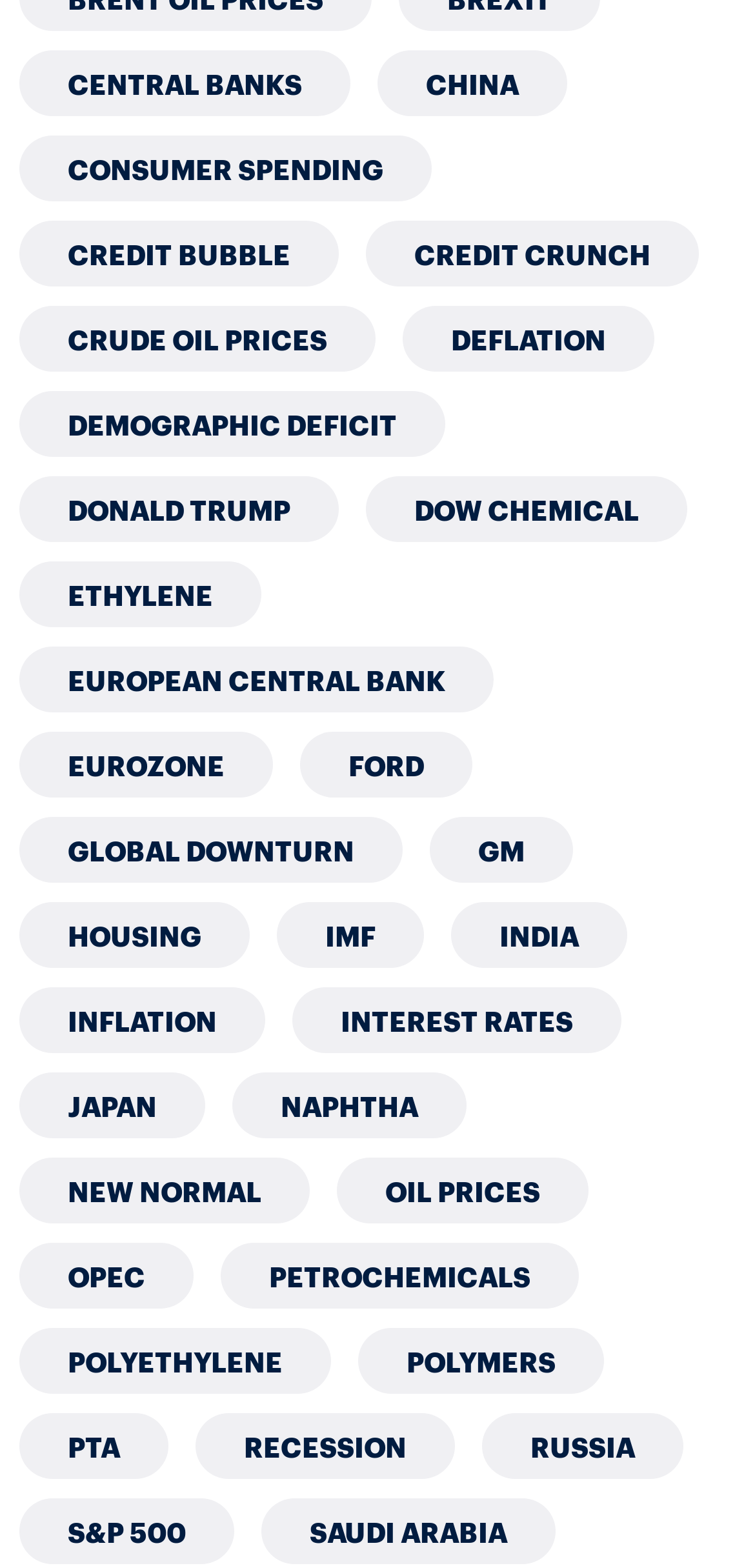Find and specify the bounding box coordinates that correspond to the clickable region for the instruction: "Follow on Twitter".

None